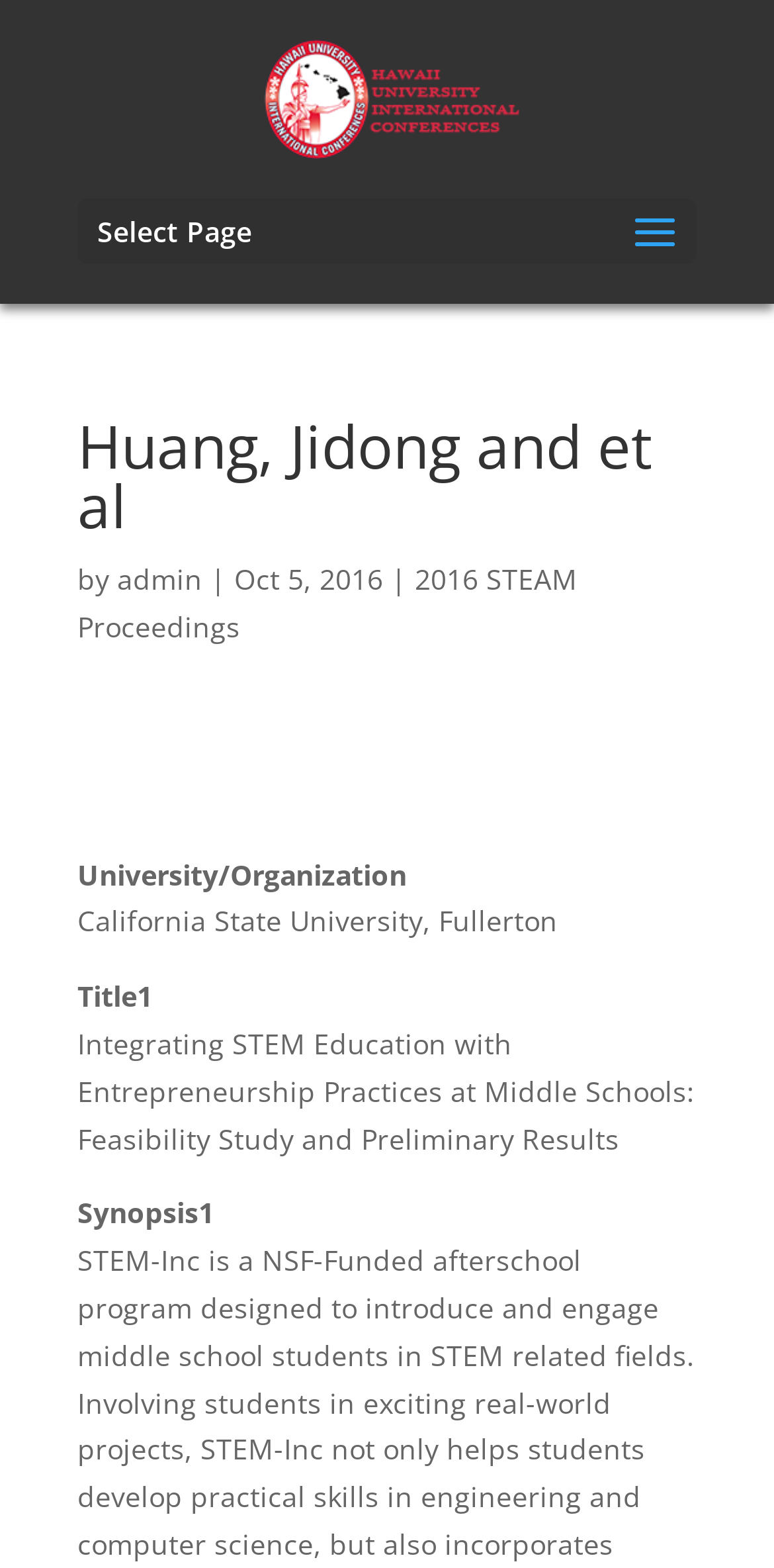Determine the bounding box coordinates in the format (top-left x, top-left y, bottom-right x, bottom-right y). Ensure all values are floating point numbers between 0 and 1. Identify the bounding box of the UI element described by: admin

[0.151, 0.357, 0.262, 0.381]